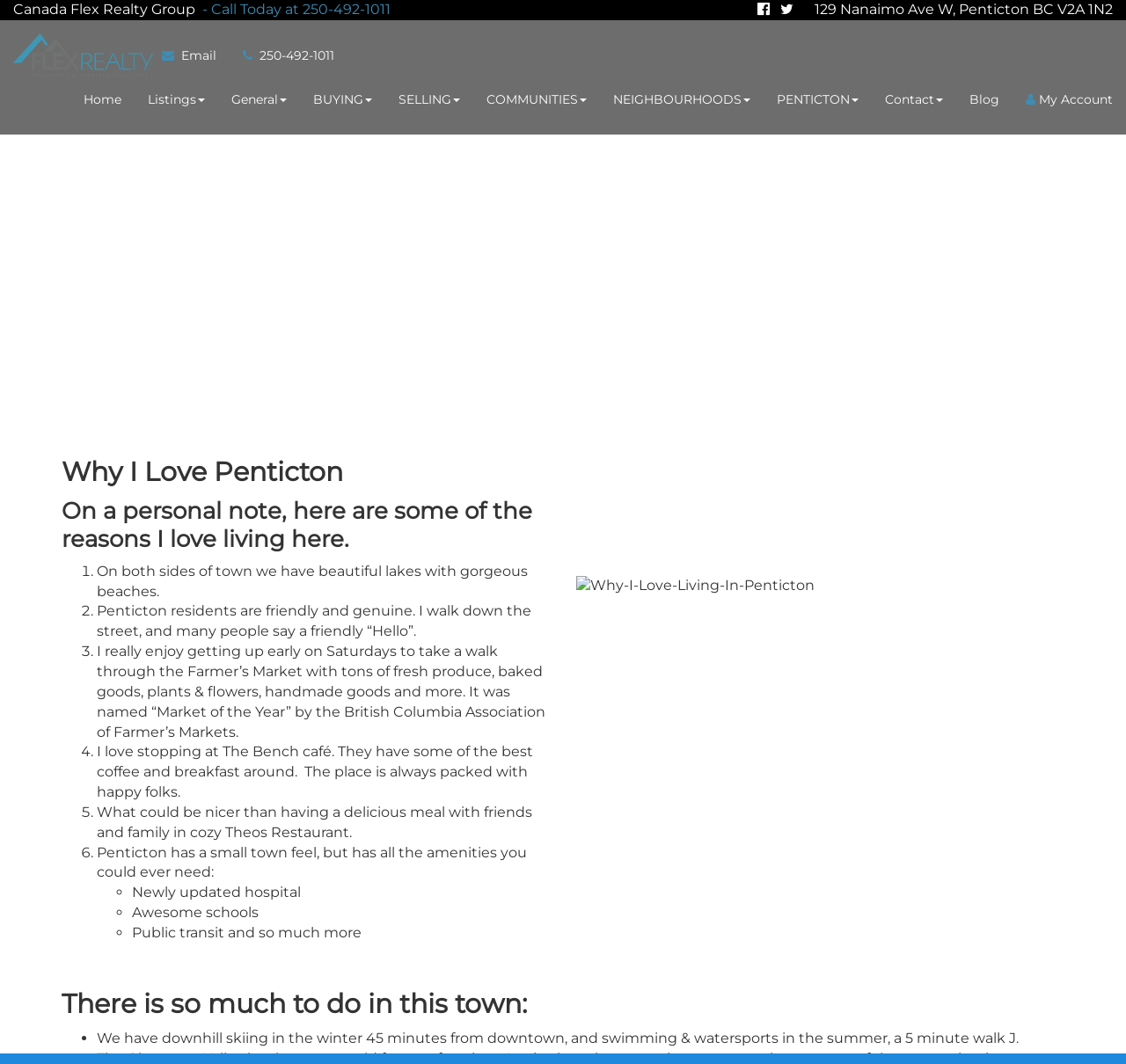What is the name of the realty group?
Please use the image to provide an in-depth answer to the question.

The name of the realty group can be found at the top of the webpage, where it says 'Canada Flex Realty Group' in a static text element.